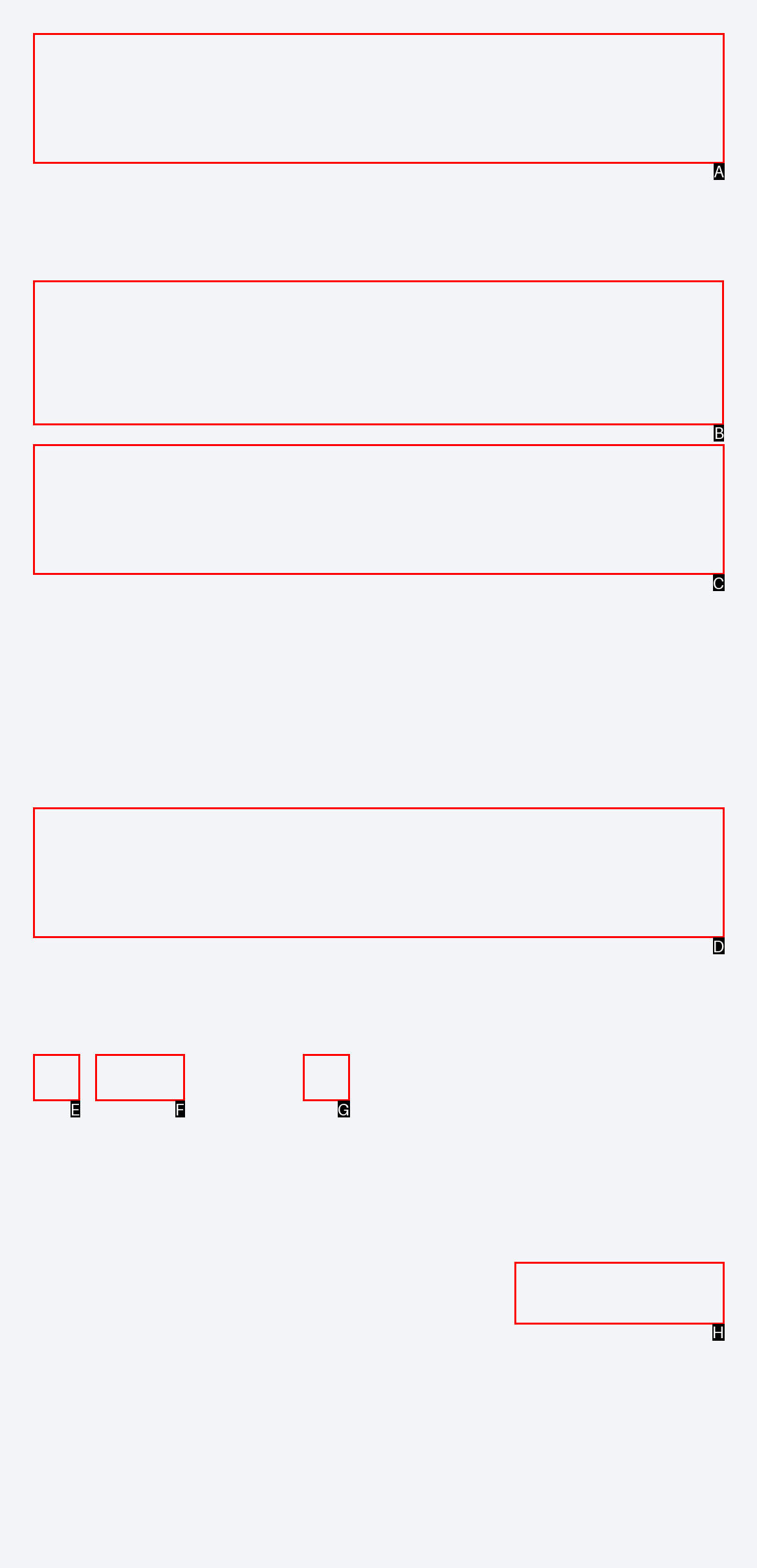To perform the task "Click the 'Secure Coded Cooperative Computation at the Heterogeneous Edge against Byzantine Attacks' link to view the paper", which UI element's letter should you select? Provide the letter directly.

B